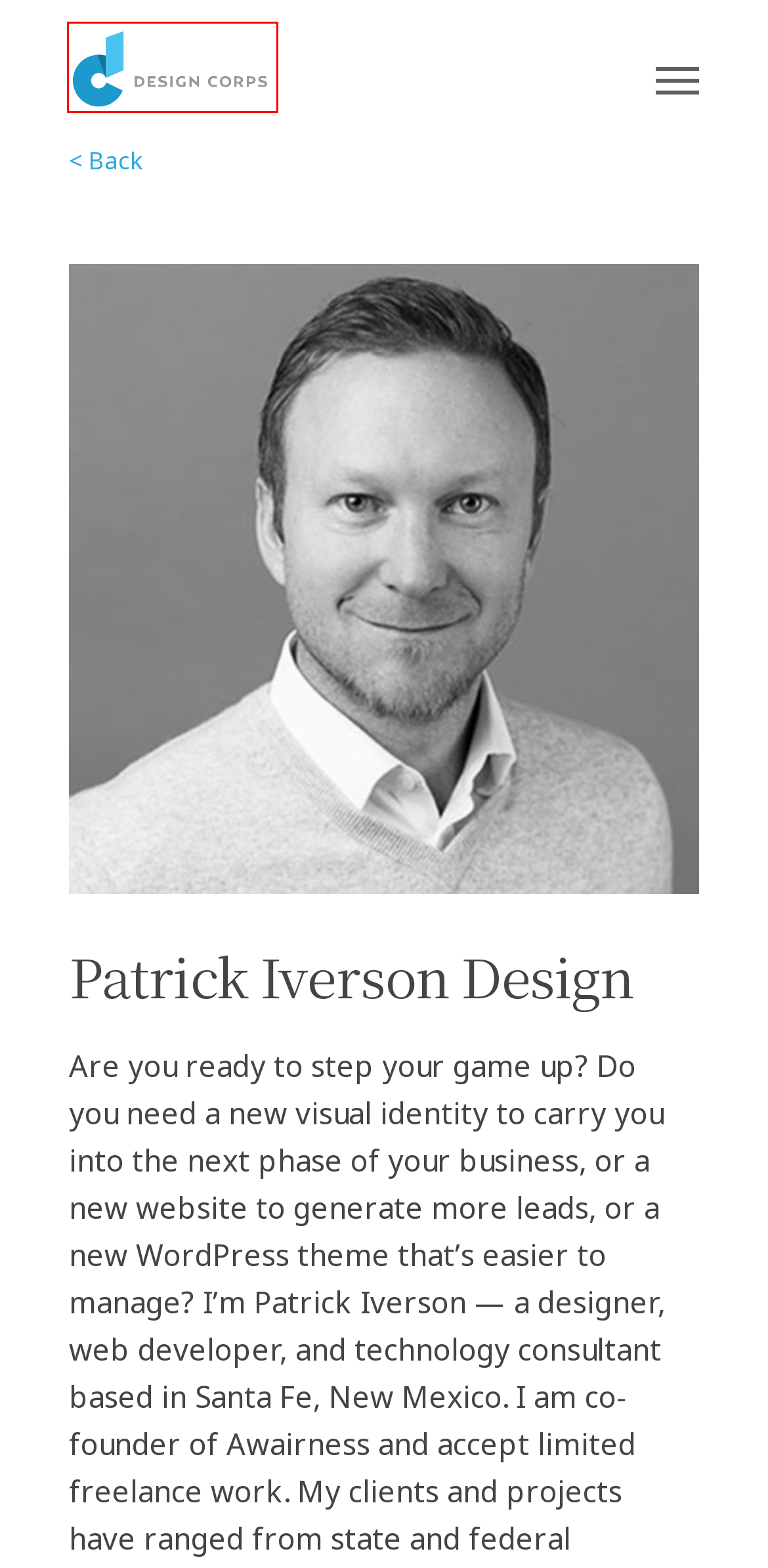You have been given a screenshot of a webpage with a red bounding box around a UI element. Select the most appropriate webpage description for the new webpage that appears after clicking the element within the red bounding box. The choices are:
A. Home - DC - CURRENT - The Design Corps
B. Javascript Archives - The Design Corps
C. Android Archives - The Design Corps
D. Web Apps Archives - The Design Corps
E. Design Strategy Archives - The Design Corps
F. About - The Design Corps
G. Python Archives - The Design Corps
H. iOS Archives - The Design Corps

A